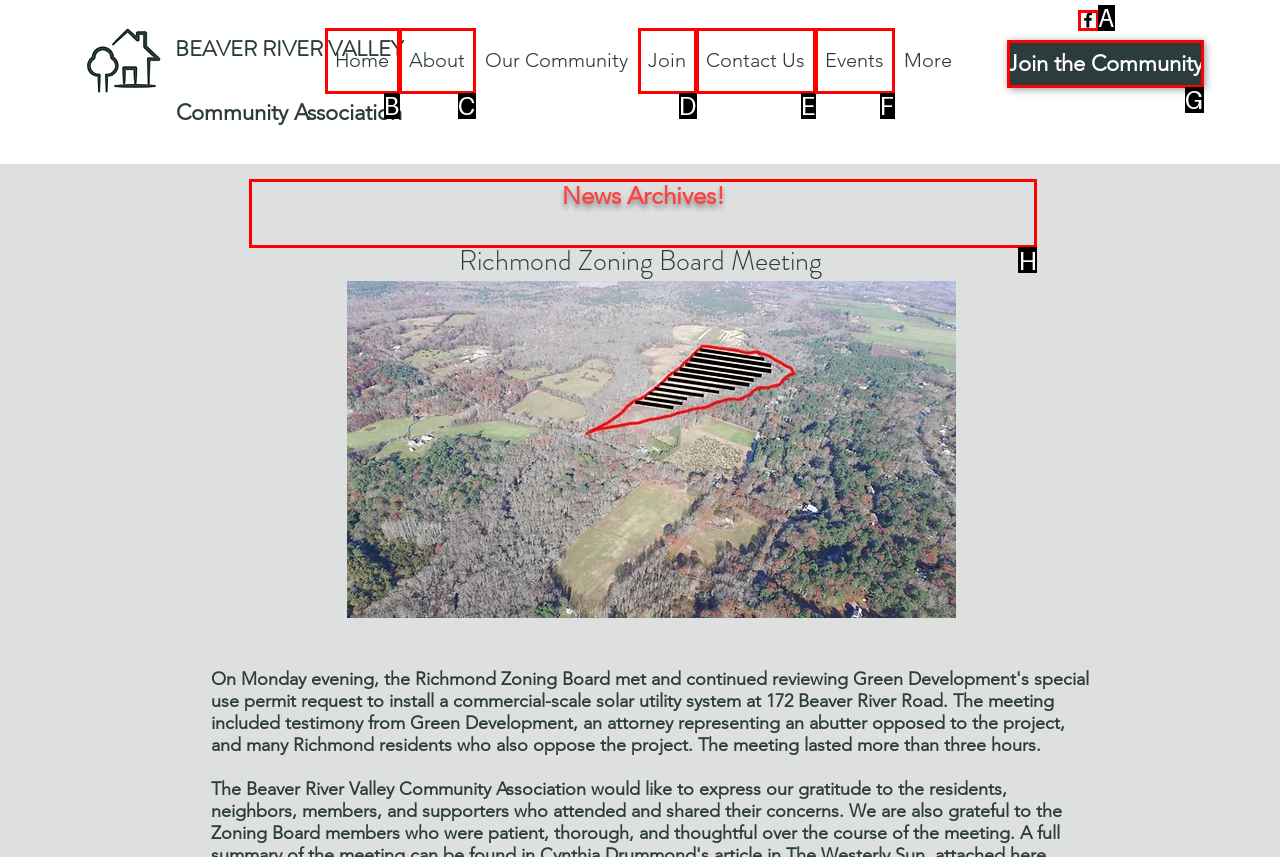Which UI element should be clicked to perform the following task: View the News Archives? Answer with the corresponding letter from the choices.

H